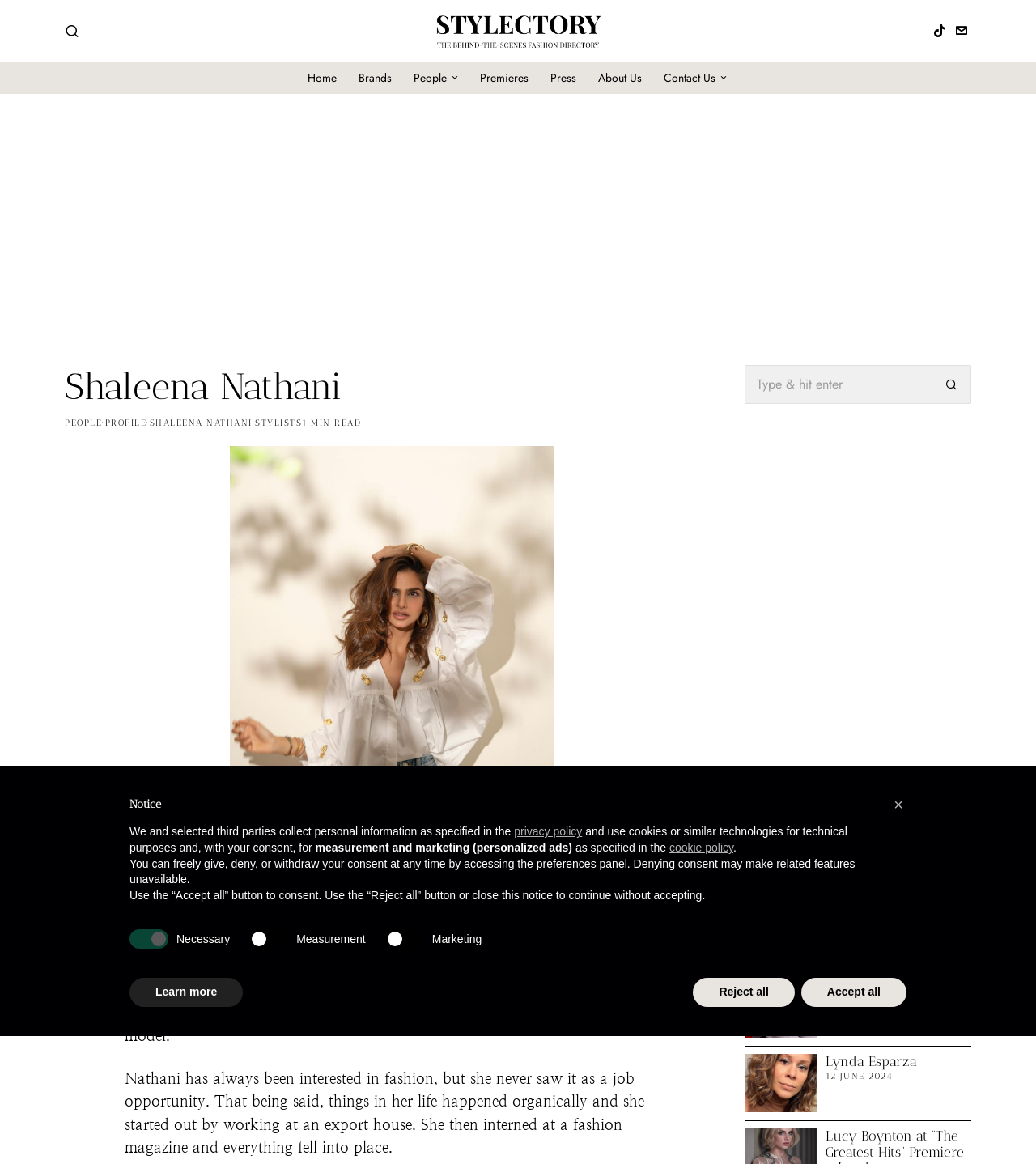Please locate the bounding box coordinates for the element that should be clicked to achieve the following instruction: "Read the latest post about Dwyane Wade at MET Gala 2024". Ensure the coordinates are given as four float numbers between 0 and 1, i.e., [left, top, right, bottom].

[0.797, 0.841, 0.938, 0.869]